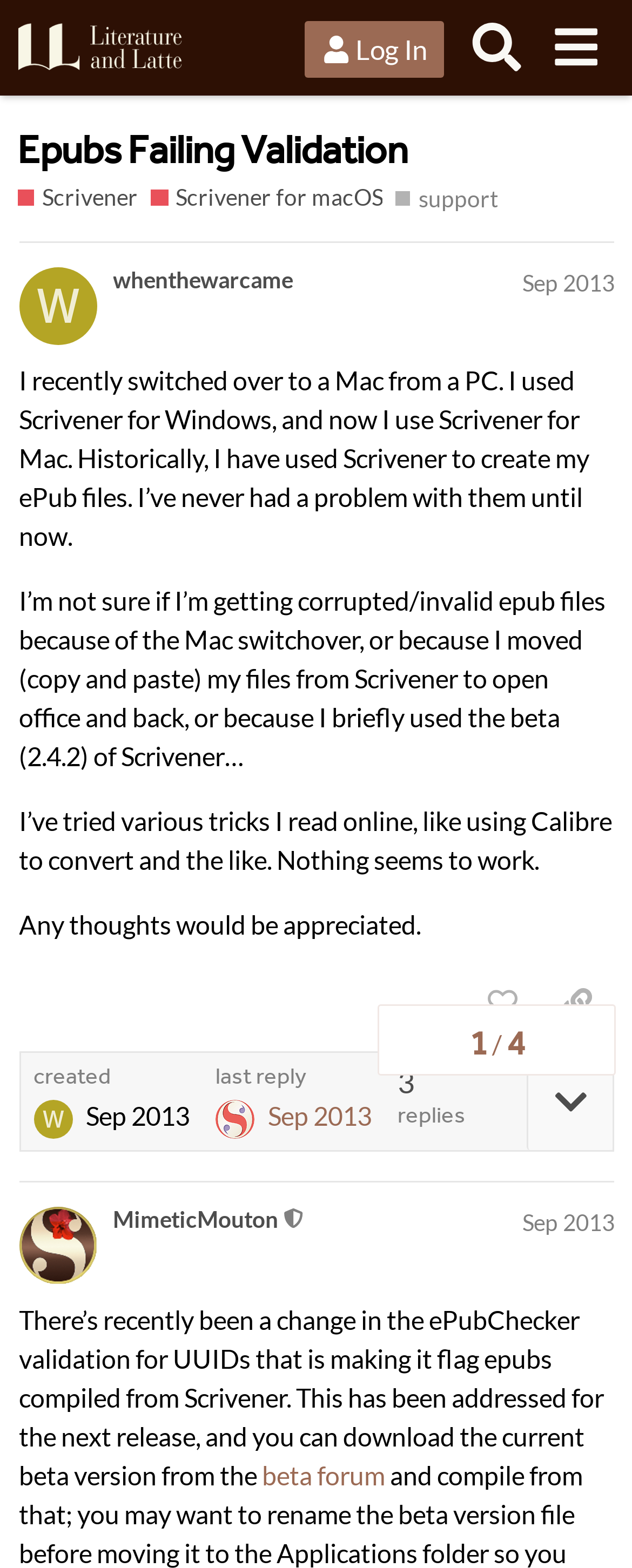What is the software being discussed?
Offer a detailed and full explanation in response to the question.

I determined the answer by looking at the text content of the webpage, which mentions 'Scrivener for Windows' and 'Scrivener for Mac', indicating that the software being discussed is Scrivener.